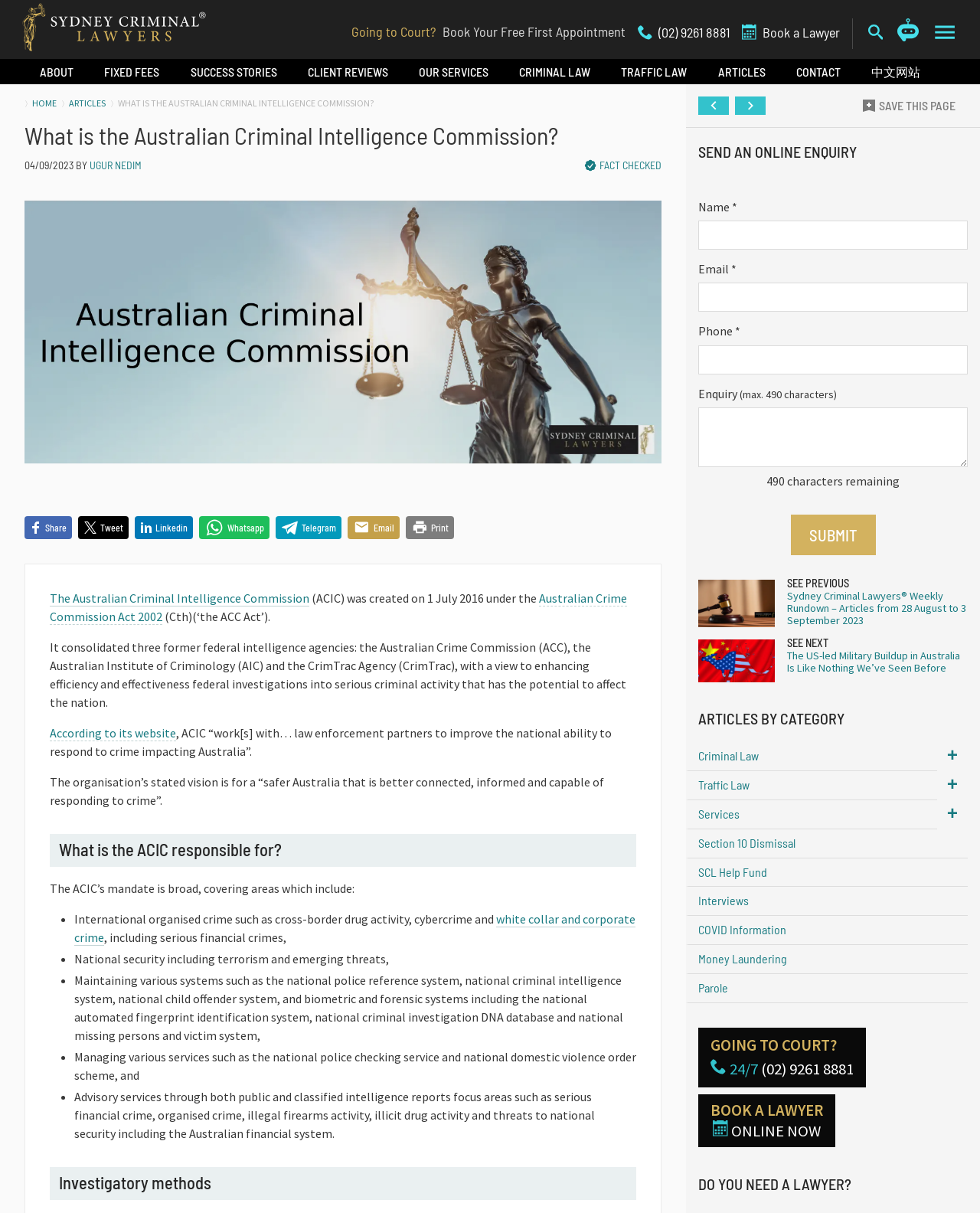When was the Australian Criminal Intelligence Commission created? Analyze the screenshot and reply with just one word or a short phrase.

1 July 2016